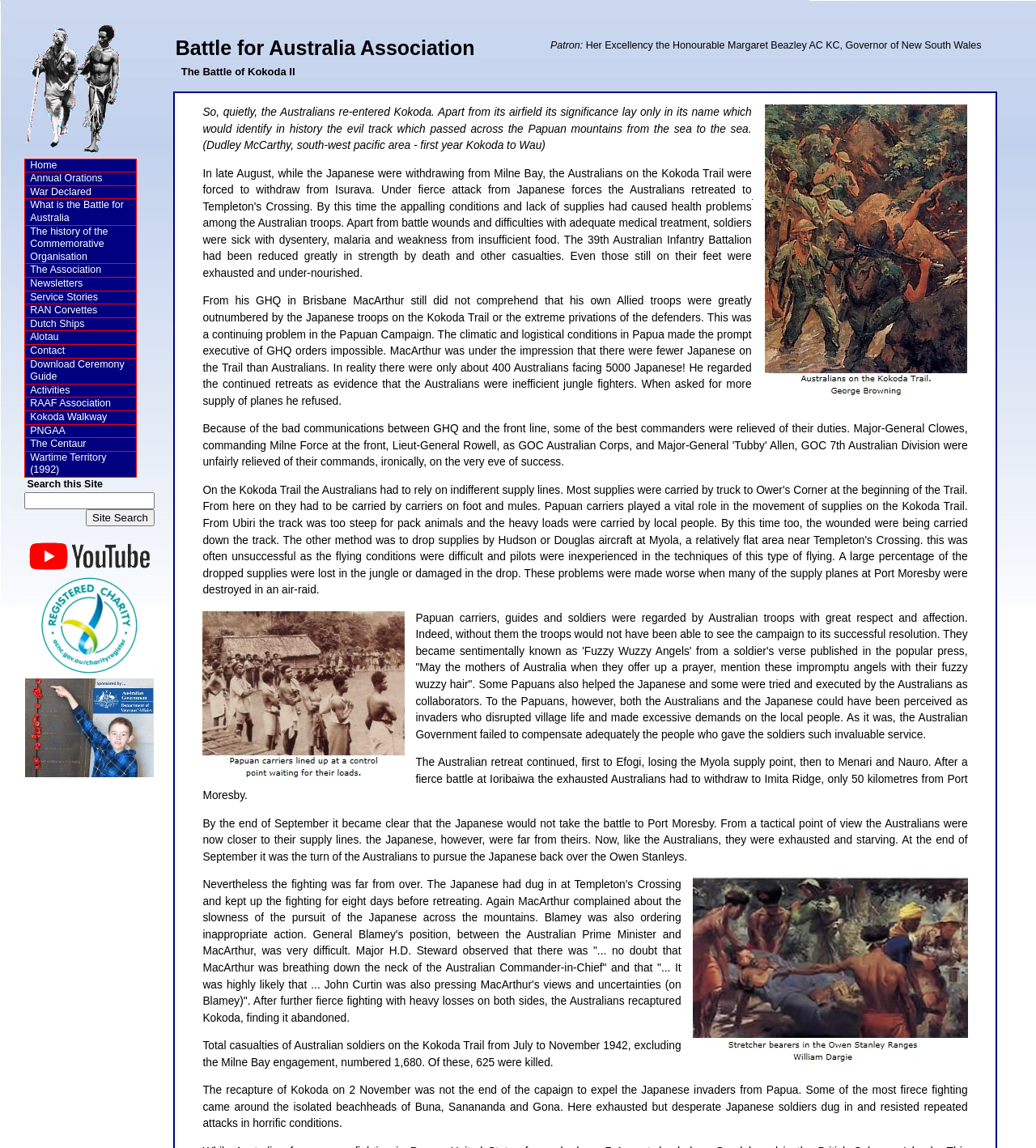How many links are there in the main menu?
Using the image, respond with a single word or phrase.

20